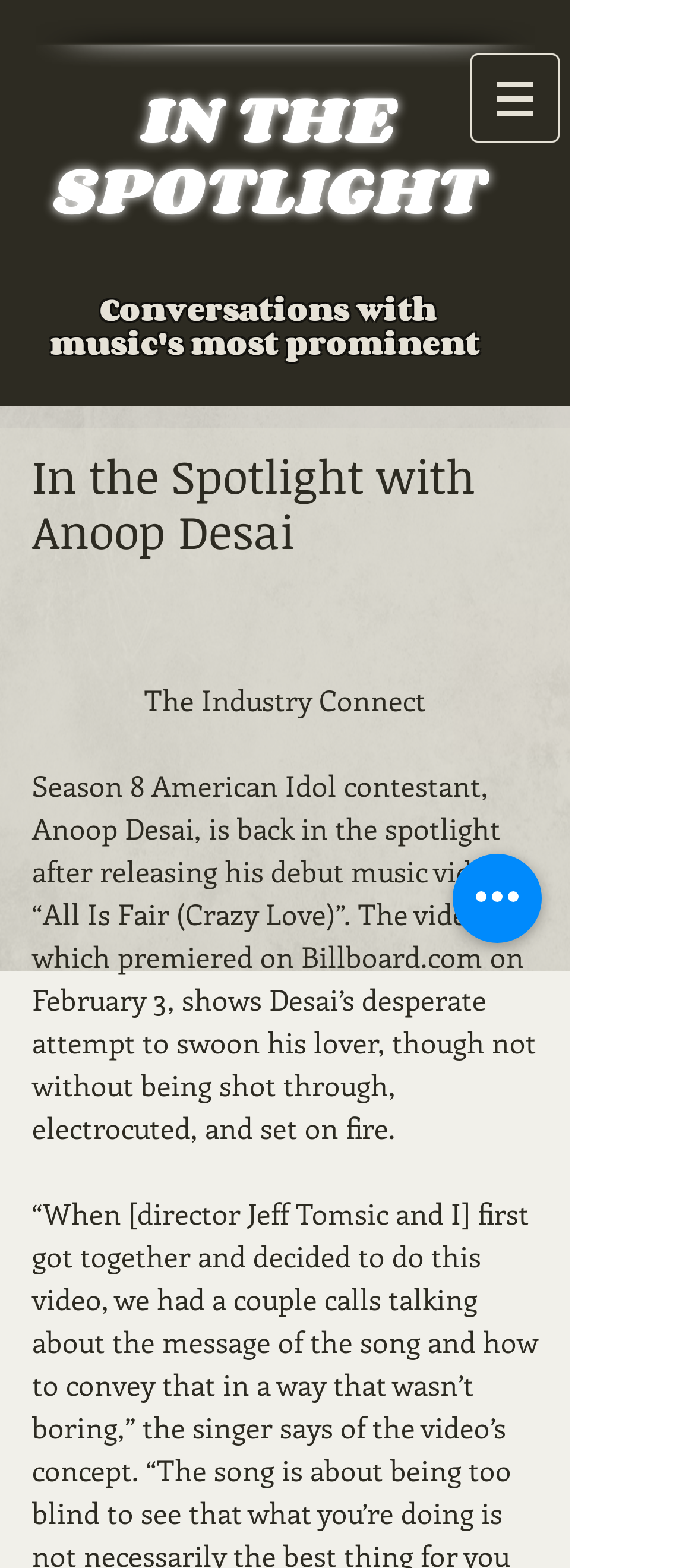What is the name of the American Idol contestant?
Please provide an in-depth and detailed response to the question.

By analyzing the webpage content, I found that the text 'Season 8 American Idol contestant, Anoop Desai, is back in the spotlight...' is present, which indicates that Anoop Desai is the American Idol contestant being referred to.